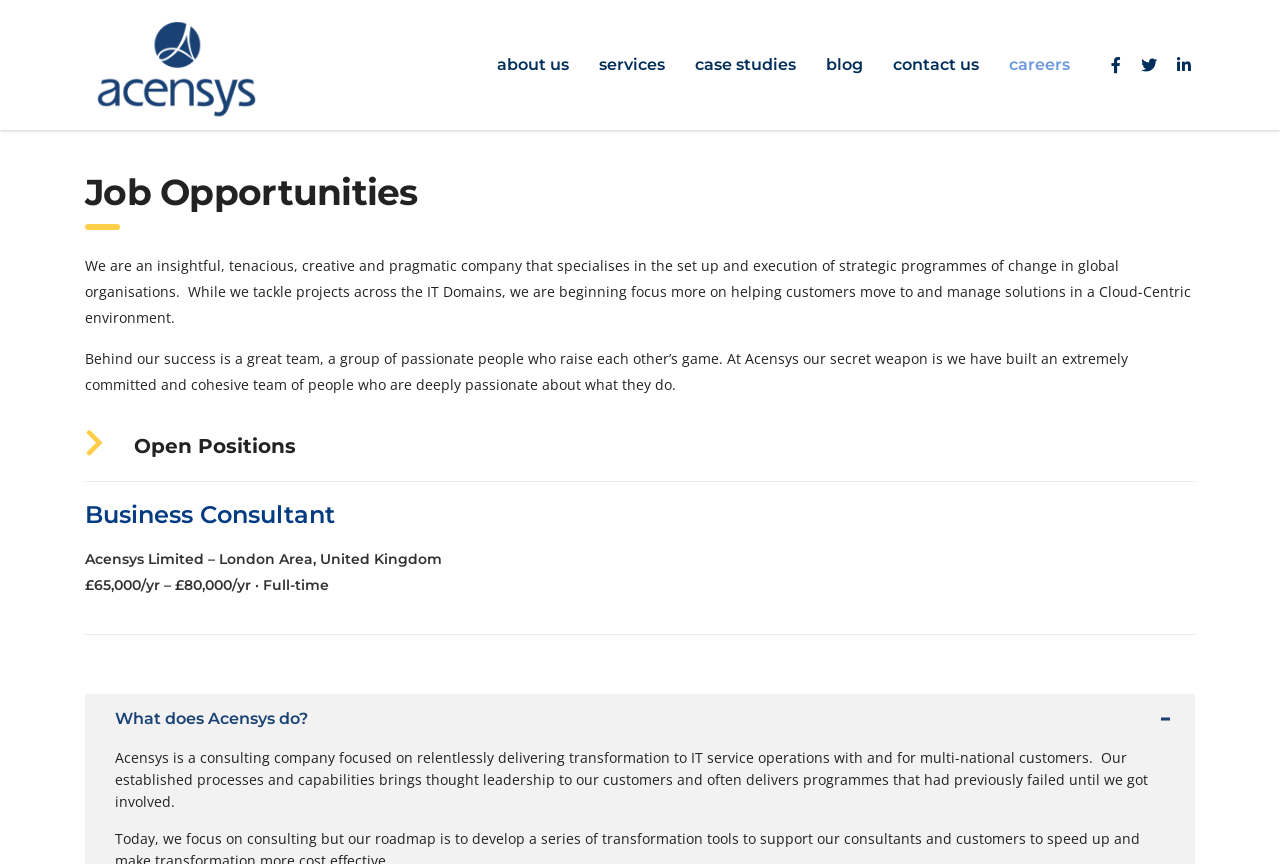What does Acensys do?
Examine the image and provide an in-depth answer to the question.

The answer is obtained from the StaticText 'Acensys is a consulting company focused on relentlessly delivering transformation to IT service operations with and for multi-national customers.' under the heading 'What does Acensys do?'.